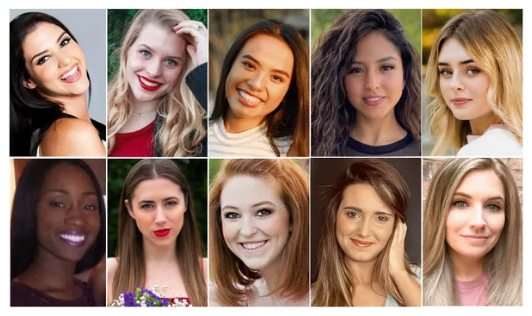Create a detailed narrative of what is happening in the image.

This image features a vibrant collage of ten diverse women, showcasing a variety of expressions and styles. The top row includes five smiling women, each sporting unique hairstyles and makeup looks, reflecting a mix of confidence and approachability. The first woman on the left exudes warmth with her bright smile, while the second, with playful blonde locks, poses thoughtfully. The third woman, with a natural look, draws attention with her charming gaze, and the fourth, with sultry waves, presents a polished appearance. Completing the top row, the fifth woman features soft waves, adding an air of elegance.

The bottom row continues the theme of diversity with five women, each showcasing different hairstyles and hues. The first woman, with glowing skin, radiates joy, while the second exudes sophistication with a classic look. The third brings a cheerful vibe, displaying a hint of personality with her playful style. The fourth woman, with delicate features, offers a subtle yet radiant smile. Finally, the last woman in the collage presents a relaxed and approachable aesthetic, with her hair framing her face nicely.

Accompanying this image is text emphasizing the importance of hiring only the best talent, highlighting their professionalism, beauty, and friendliness. The context suggests a commitment to quality, signaling that these women are integral to a captivating performance or event, enhancing the overall experience for participants and audiences alike.